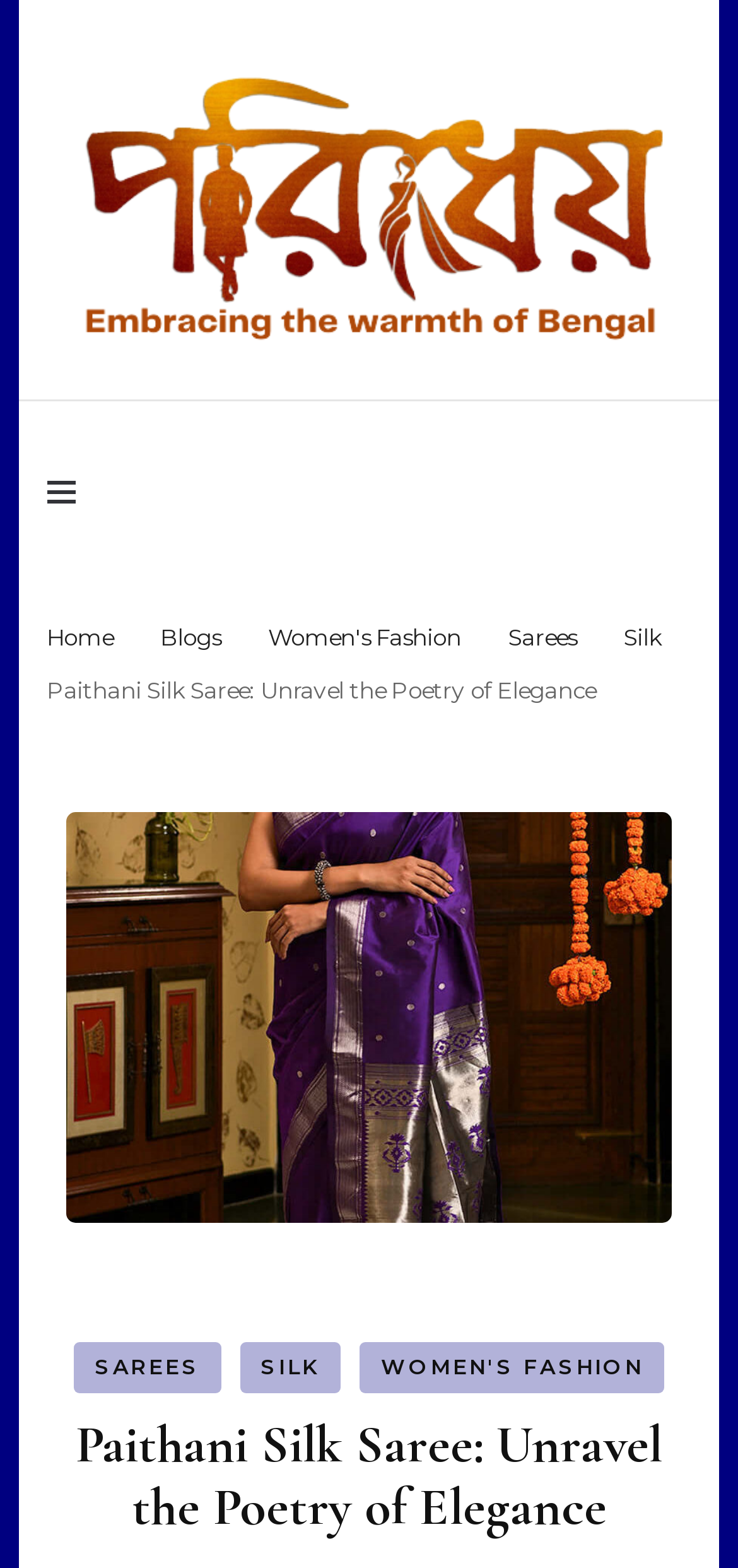Please examine the image and answer the question with a detailed explanation:
What type of product is featured on the webpage?

I determined the type of product by looking at the image and the text on the webpage, which mentions 'Paithani Silk Saree' and shows an image of a saree. This suggests that the webpage is featuring a saree as the main product.